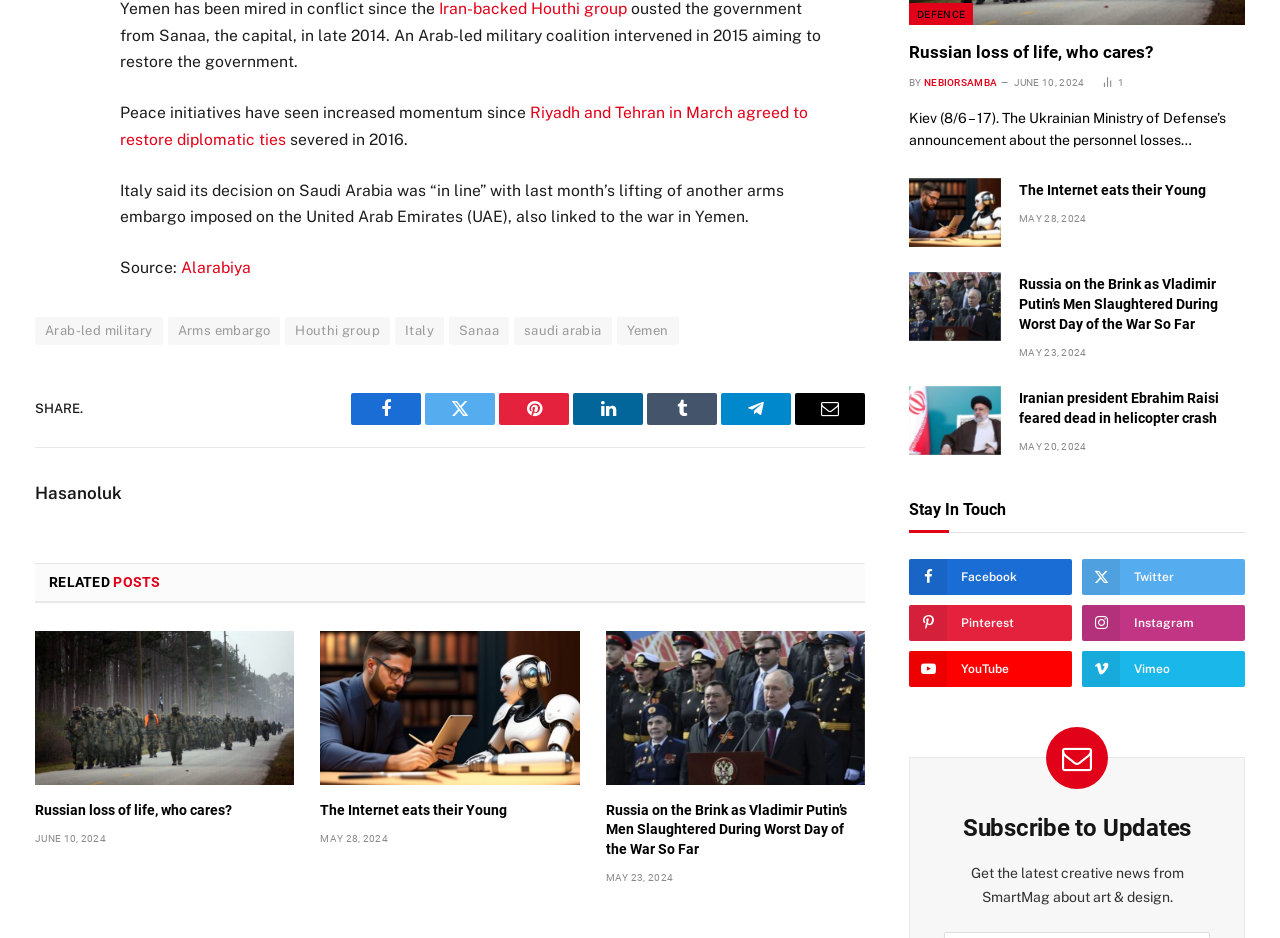What is the title of the first related post?
Using the information from the image, give a concise answer in one word or a short phrase.

Russian loss of life, who cares?